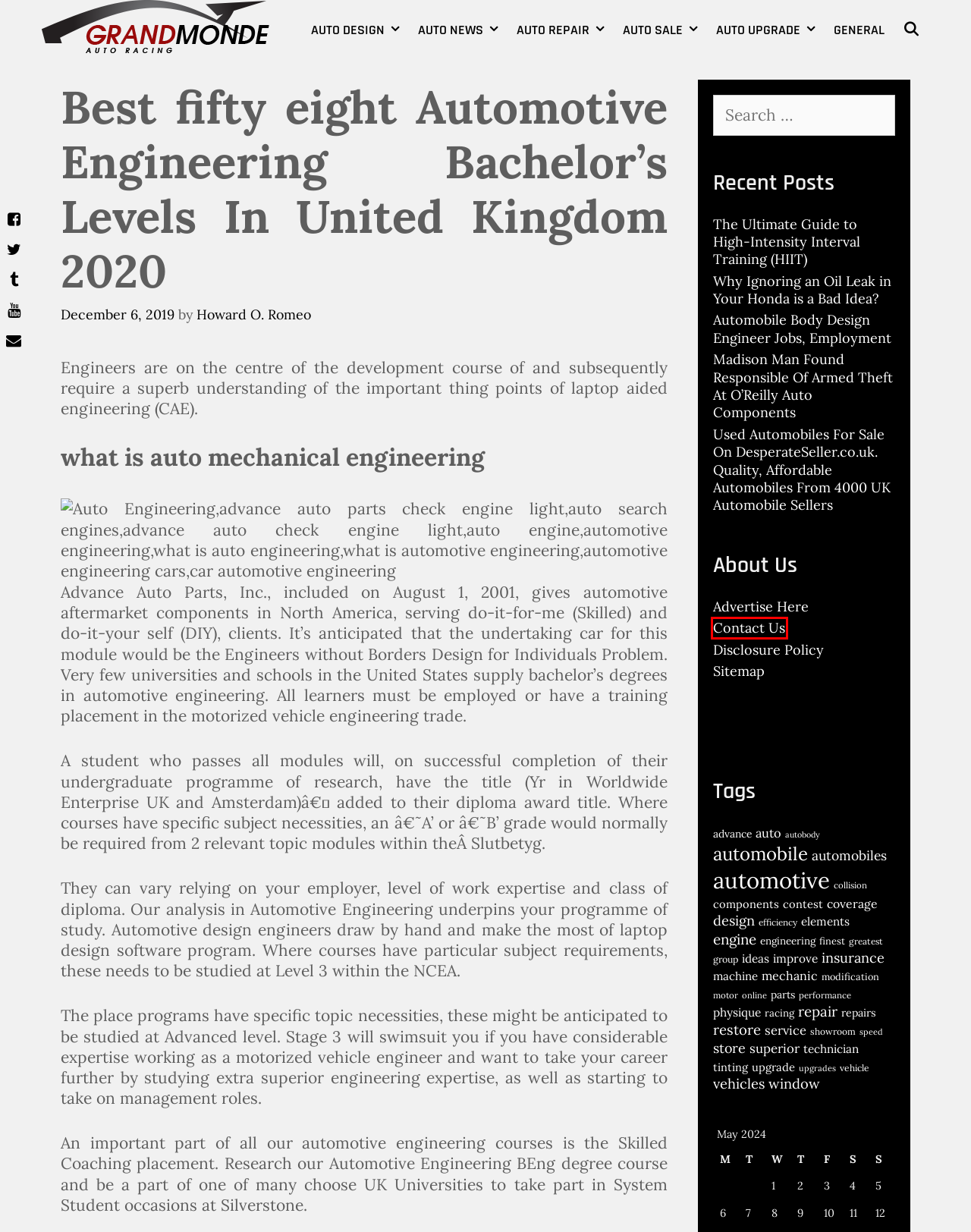Review the screenshot of a webpage which includes a red bounding box around an element. Select the description that best fits the new webpage once the element in the bounding box is clicked. Here are the candidates:
A. Contact Us - GRAND MONDE
B. Madison Man Found Responsible Of Armed Theft At O'Reilly Auto Components - GRAND MONDE
C. Disclosure Policy - GRAND MONDE
D. automotive Archives - GRAND MONDE
E. store Archives - GRAND MONDE
F. vehicle Archives - GRAND MONDE
G. automobile Archives - GRAND MONDE
H. Howard O. Romeo, Author at GRAND MONDE

A